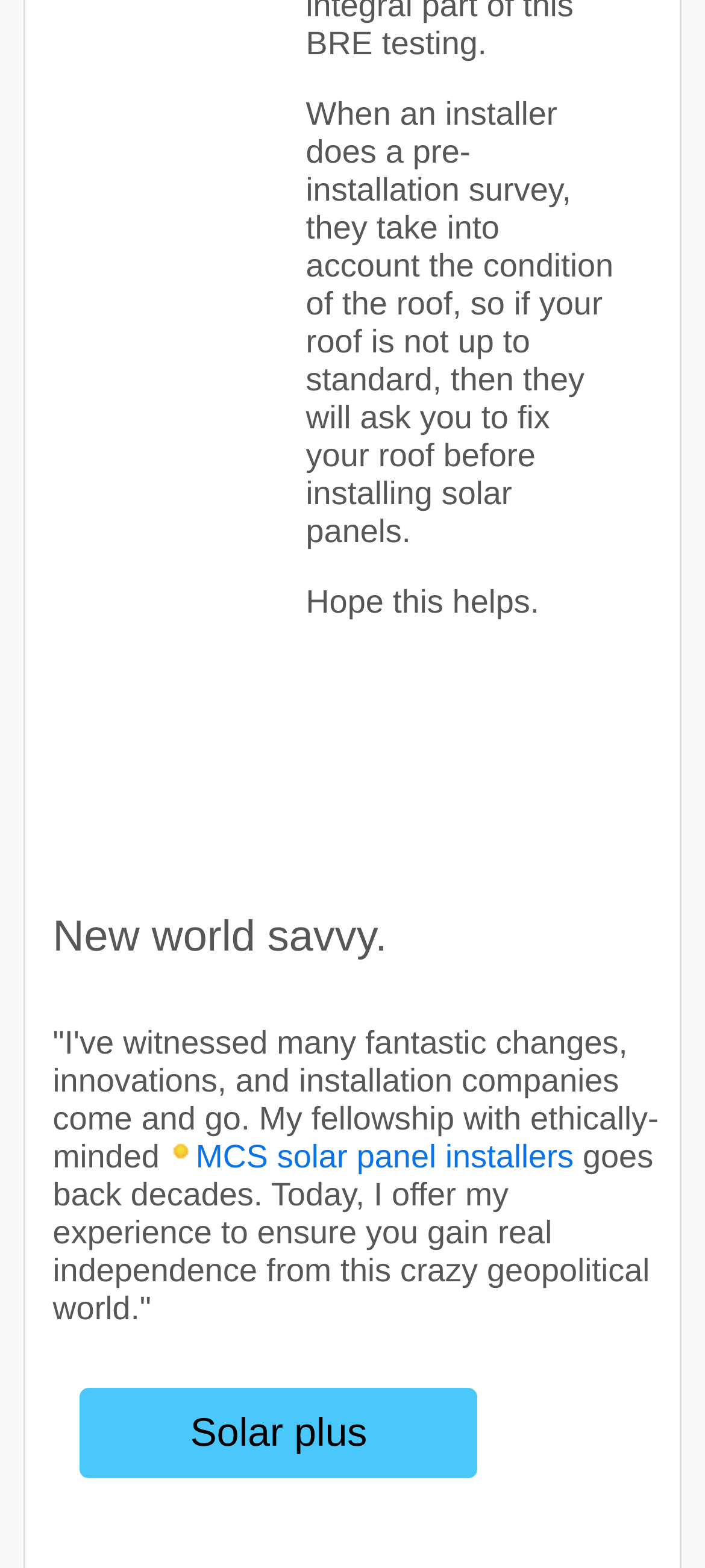Locate the UI element that matches the description MCS solar panel installers in the webpage screenshot. Return the bounding box coordinates in the format (top-left x, top-left y, bottom-right x, bottom-right y), with values ranging from 0 to 1.

[0.239, 0.726, 0.814, 0.749]